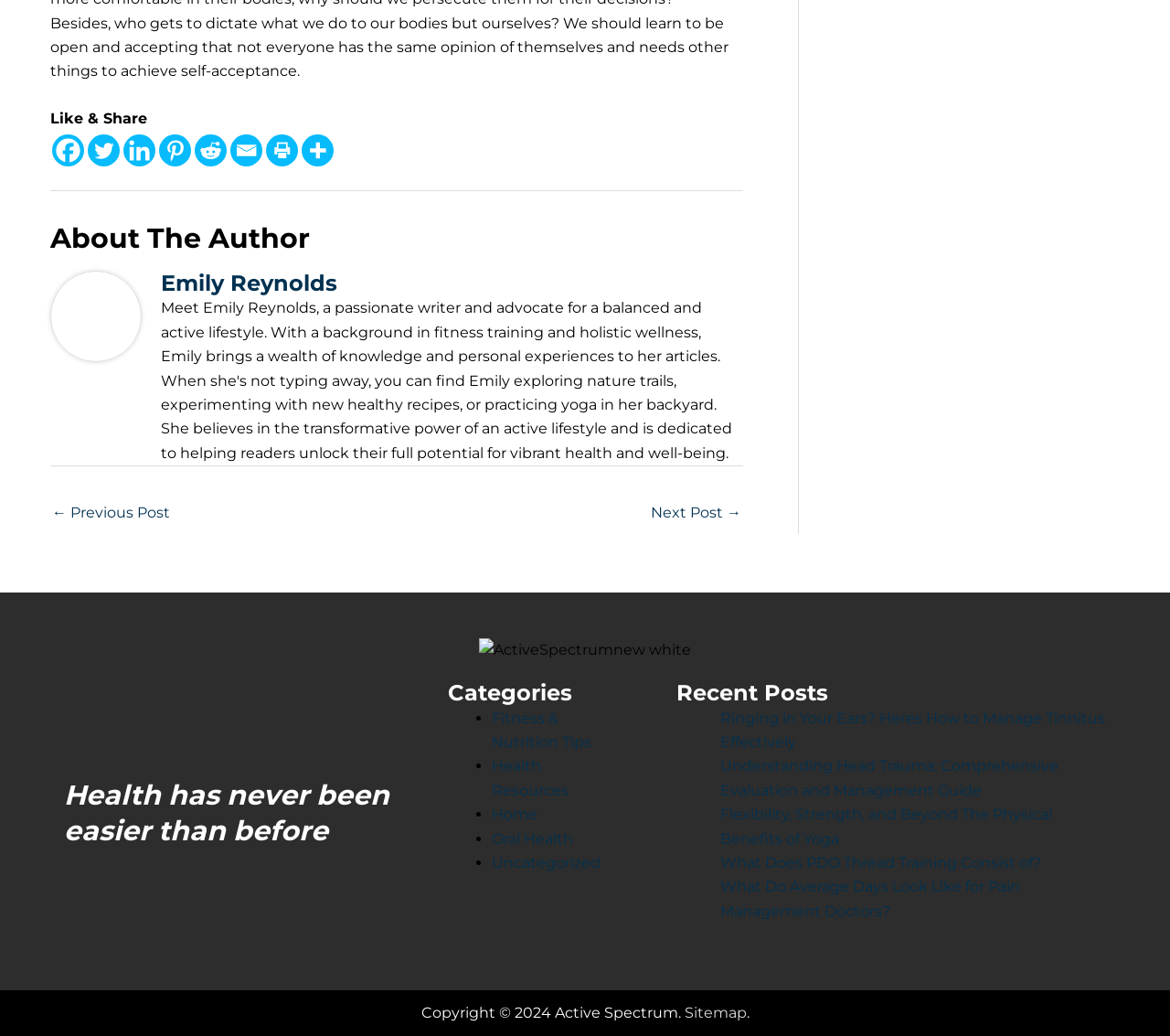What is the title of the first recent post?
Carefully analyze the image and provide a detailed answer to the question.

The title of the first recent post is located in the 'Recent Posts' section, and it is linked as 'Ringing in Your Ears? Heres How to Manage Tinnitus Effectively'.